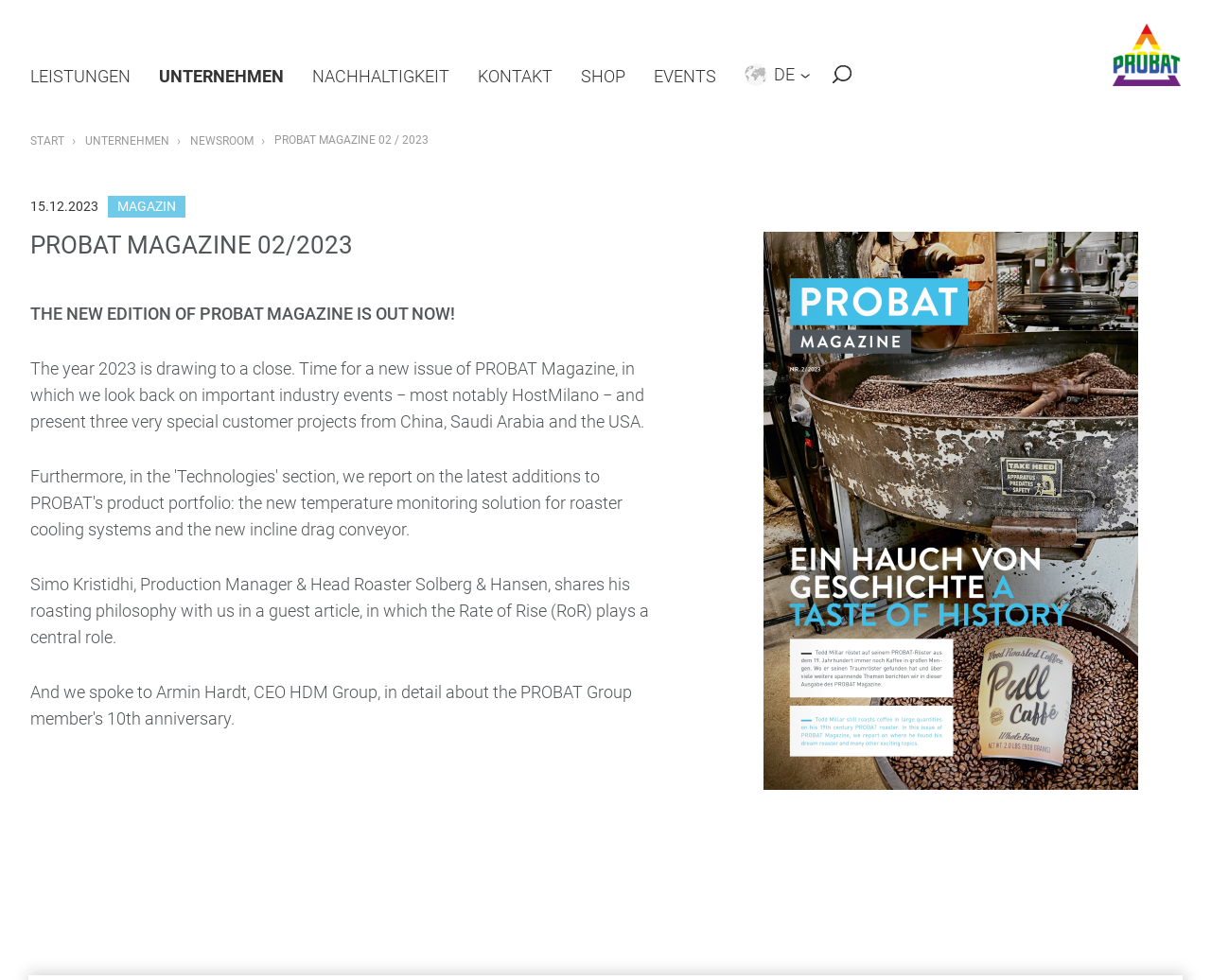Can you determine the bounding box coordinates of the area that needs to be clicked to fulfill the following instruction: "Check the EVENTS"?

[0.54, 0.068, 0.591, 0.088]